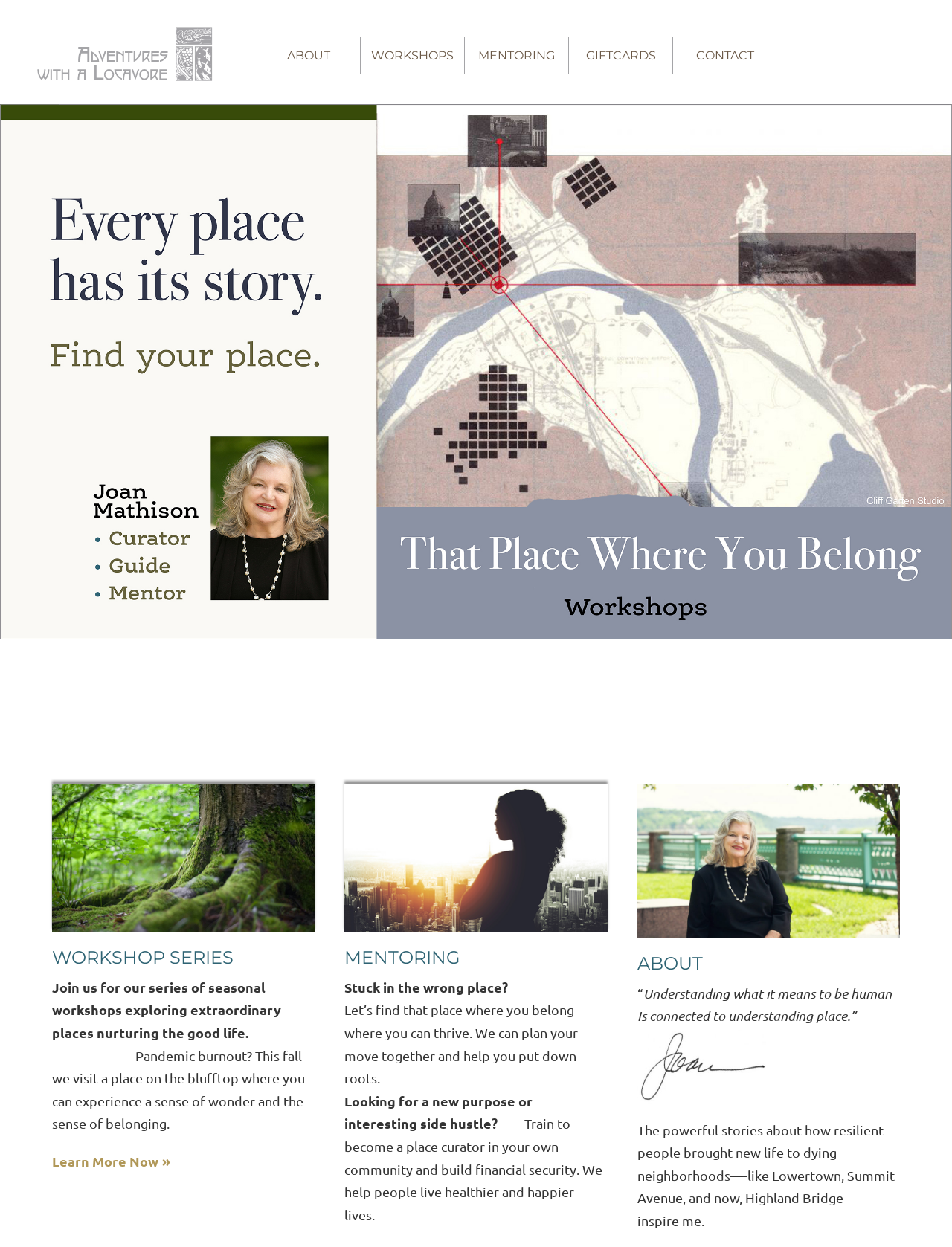Explain in detail what you observe on this webpage.

The webpage is about "Adventures with a Locavore" and its various services. At the top, there is a navigation menu with links to "ABOUT", "WORKSHOPS", "MENTORING", "GIFTCARDS", and "CONTACT". 

Below the navigation menu, there are three main sections. The first section is about workshops, featuring an image of a place workshop on the left and a heading "WORKSHOP SERIES" above a paragraph of text that describes the workshops. The text invites readers to join a series of seasonal workshops exploring extraordinary places that nurture the good life. There is also a call-to-action link "Learn More Now»" below the text.

The second section is about mentoring services, featuring an image of a woman contemplating on the left and a heading "MENTORING" above a few paragraphs of text. The text describes the mentoring services, which help people find a place where they belong and thrive. It also mentions planning a move together and helping people put down roots, as well as training to become a place curator in one's own community.

The third section is about the person behind "Adventures with a Locavore", featuring an image of Joan Mathison on the left and a heading "ABOUT" above a few paragraphs of text. The text describes Joan's understanding of what it means to be human and its connection to understanding place. There is also a quote from Joan about the powerful stories of resilient people bringing new life to dying neighborhoods.